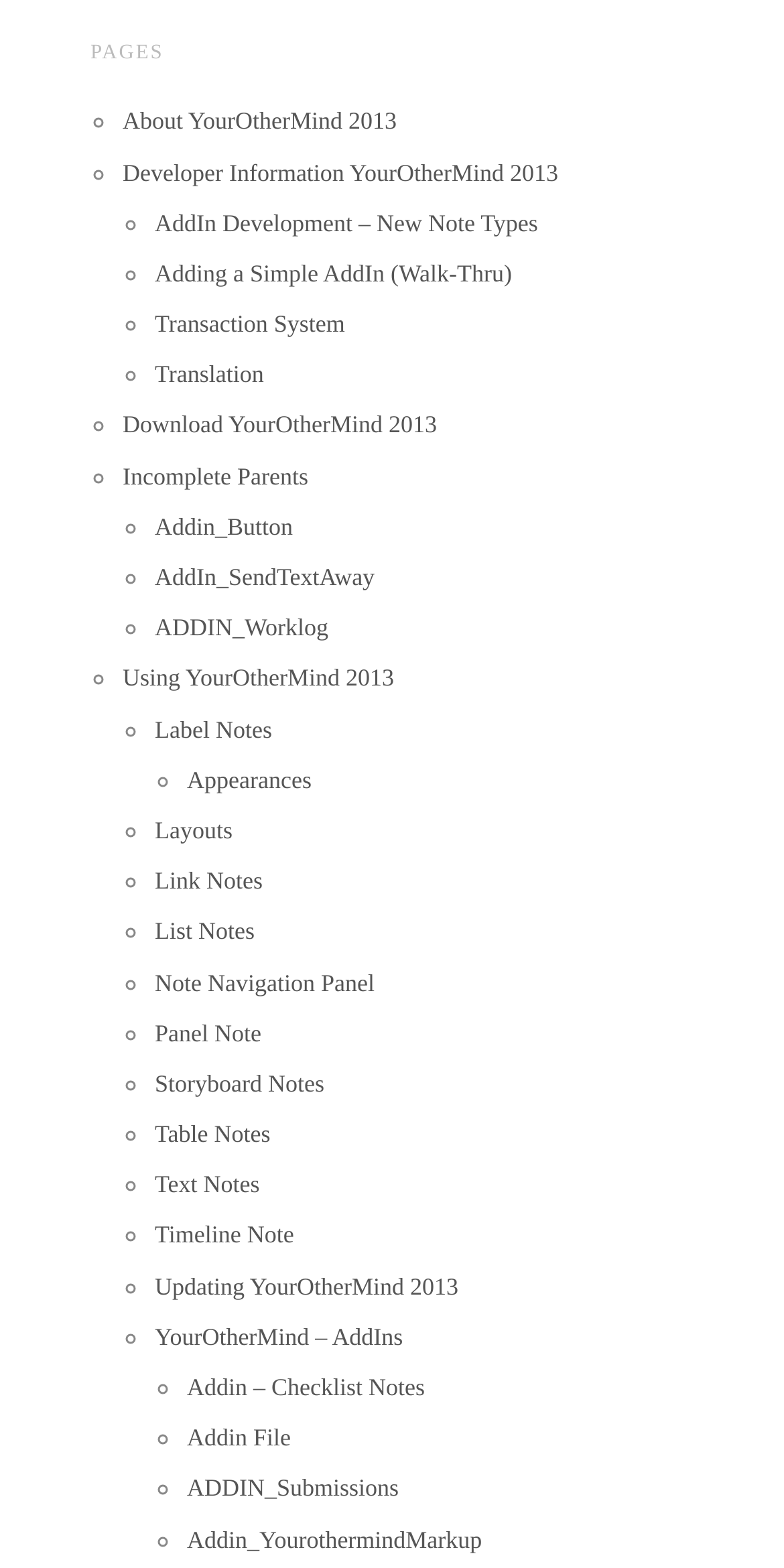Answer the question with a single word or phrase: 
How many links are there under the 'PAGES' heading?

30